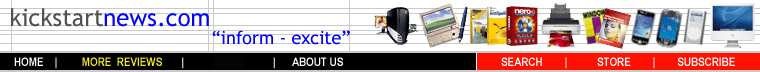By analyzing the image, answer the following question with a detailed response: What is the purpose of the navigation links?

The navigation links, including 'HOME', 'MORE REVIEWS', and 'ABOUT US', allow users easy access to content on the website. This clean and organized layout enables visitors to navigate the site effortlessly and find the information they need.